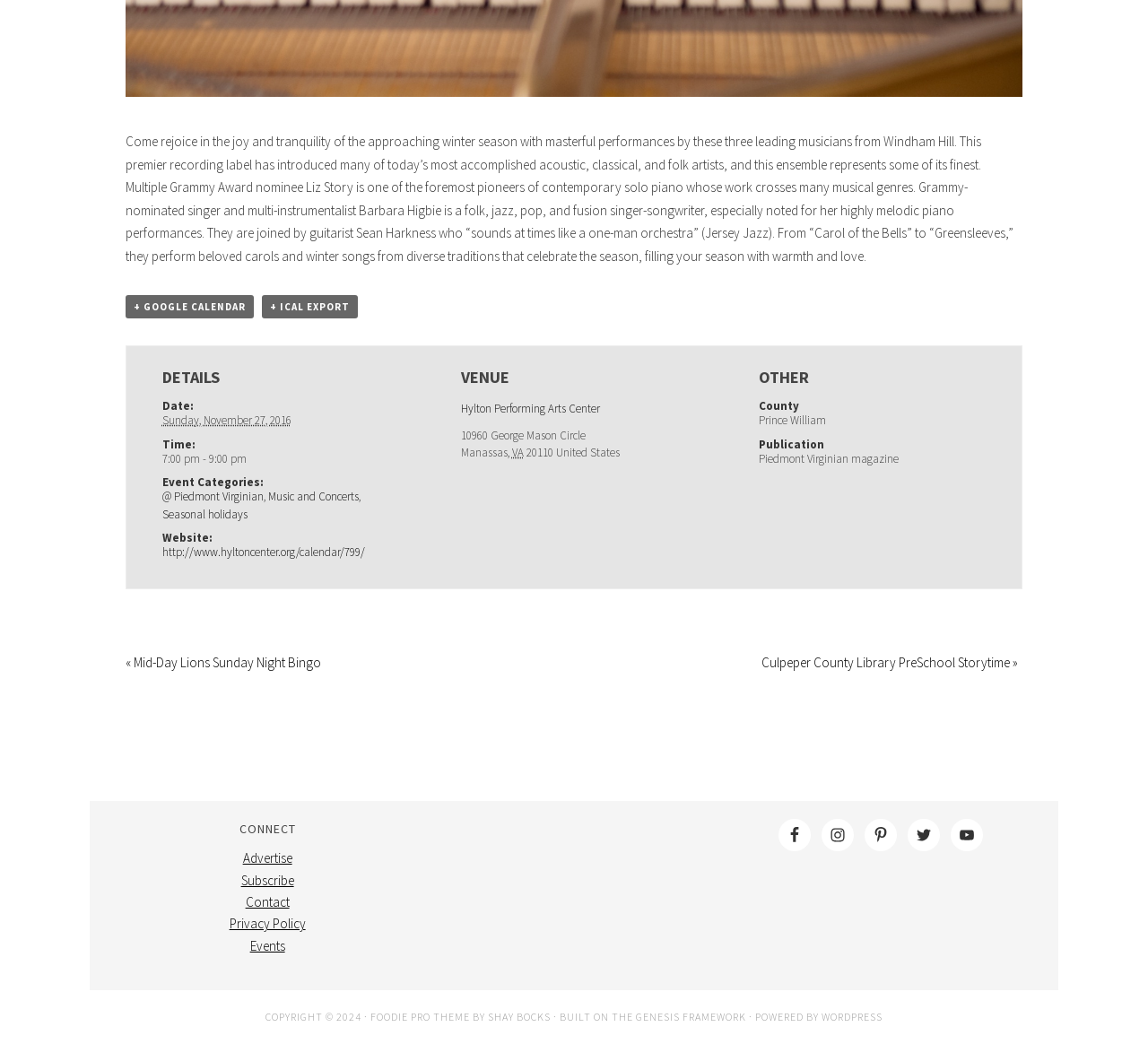Please find the bounding box coordinates of the clickable region needed to complete the following instruction: "Add to Google Calendar". The bounding box coordinates must consist of four float numbers between 0 and 1, i.e., [left, top, right, bottom].

[0.109, 0.283, 0.221, 0.305]